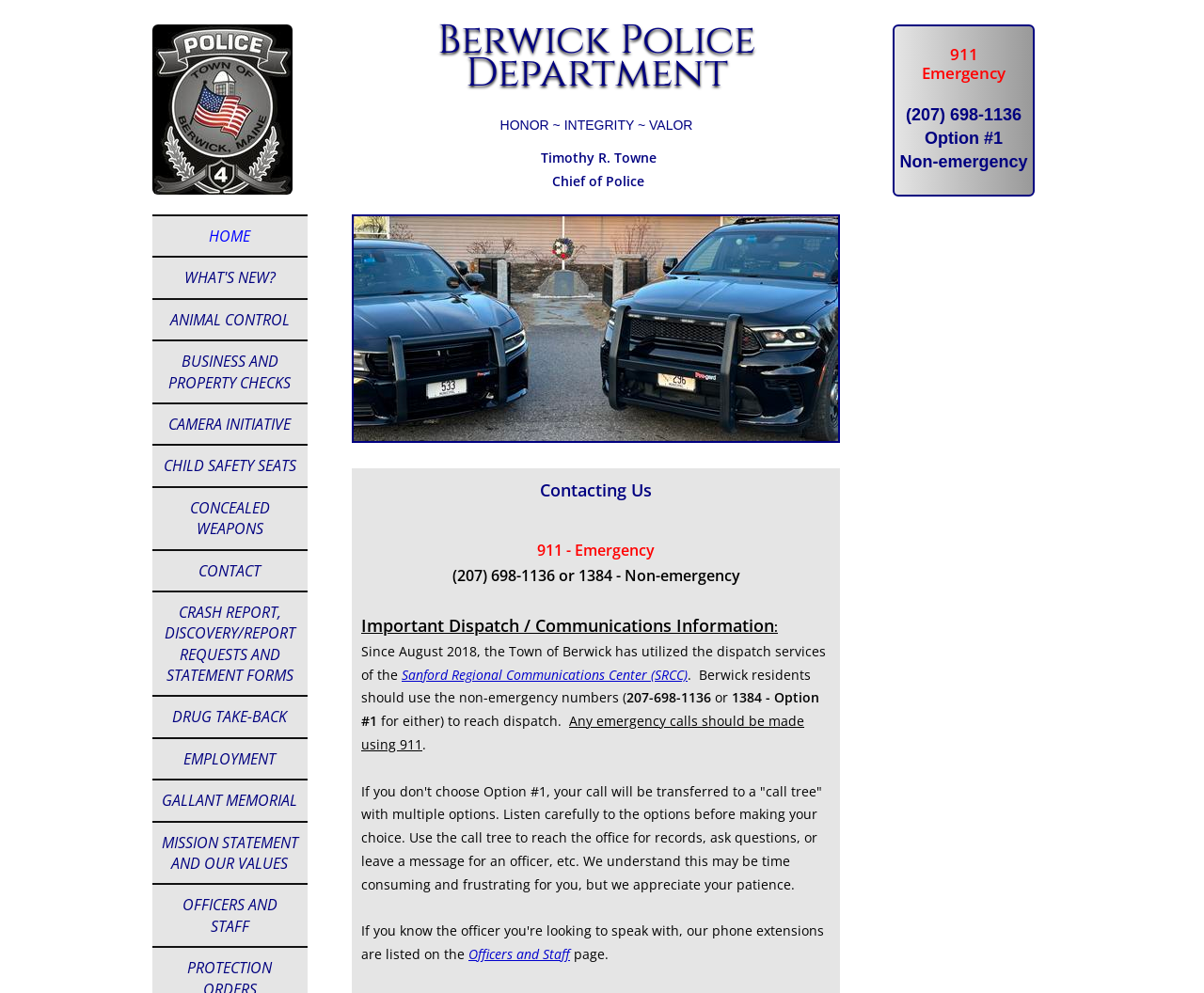Please use the details from the image to answer the following question comprehensively:
What is the purpose of the 'call tree'?

I found the answer by reading the static text elements. The text 'Use the call tree to reach the office for records, ask questions, or leave a message for an officer, etc.' explains the purpose of the 'call tree'.